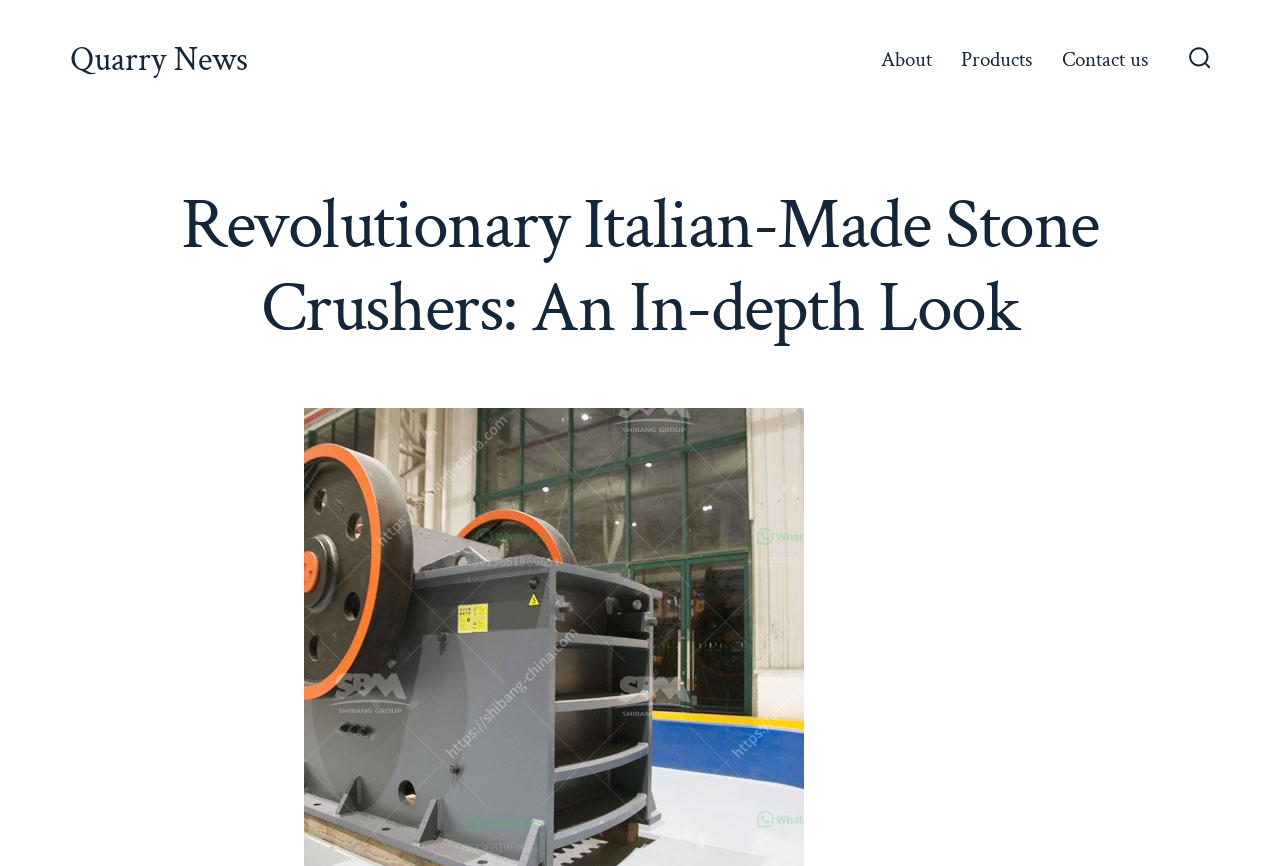How many links are in the navigation menu?
Look at the image and answer the question using a single word or phrase.

3